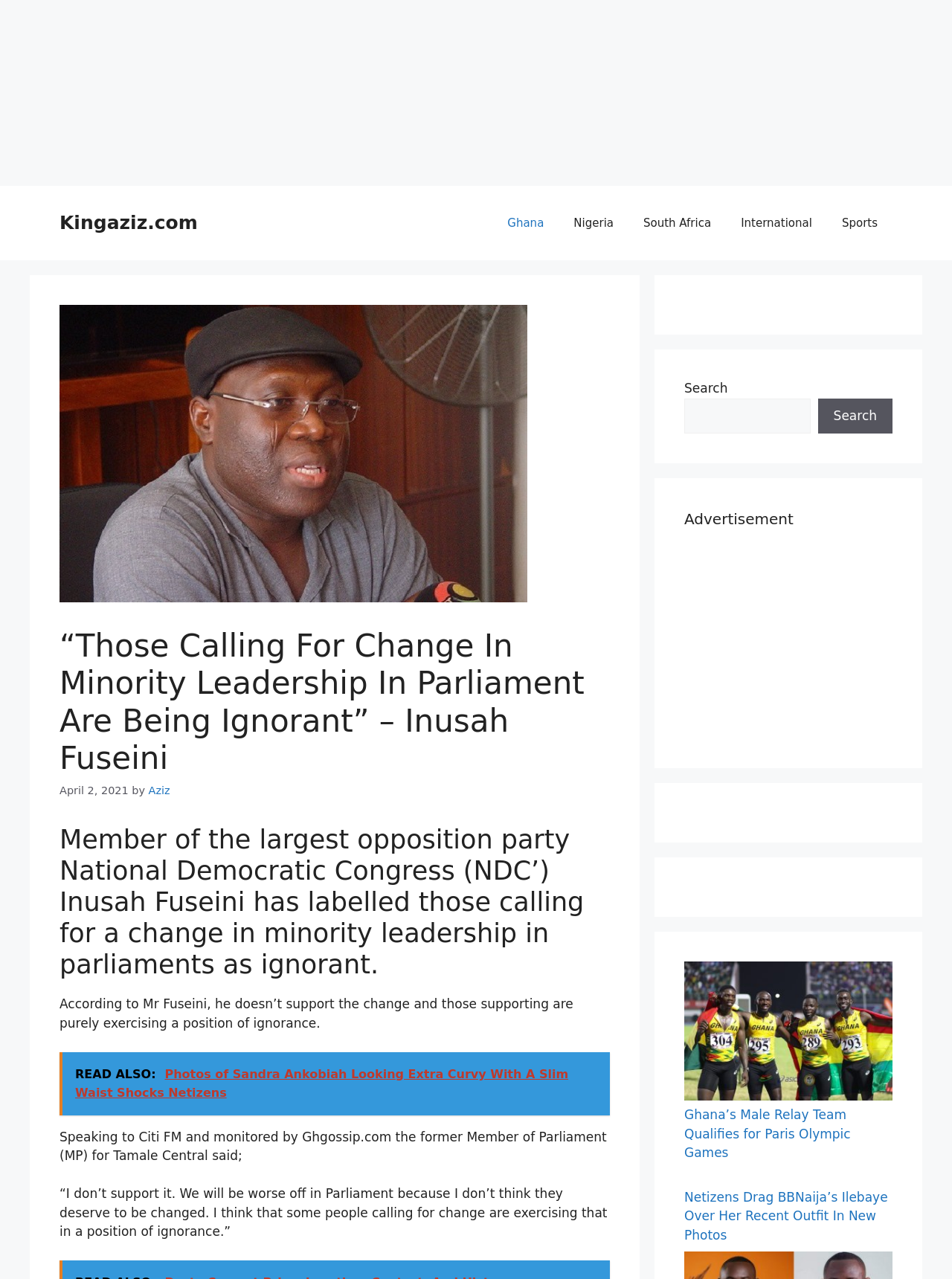Please provide a brief answer to the following inquiry using a single word or phrase:
What is the name of the website?

Kingaziz.com